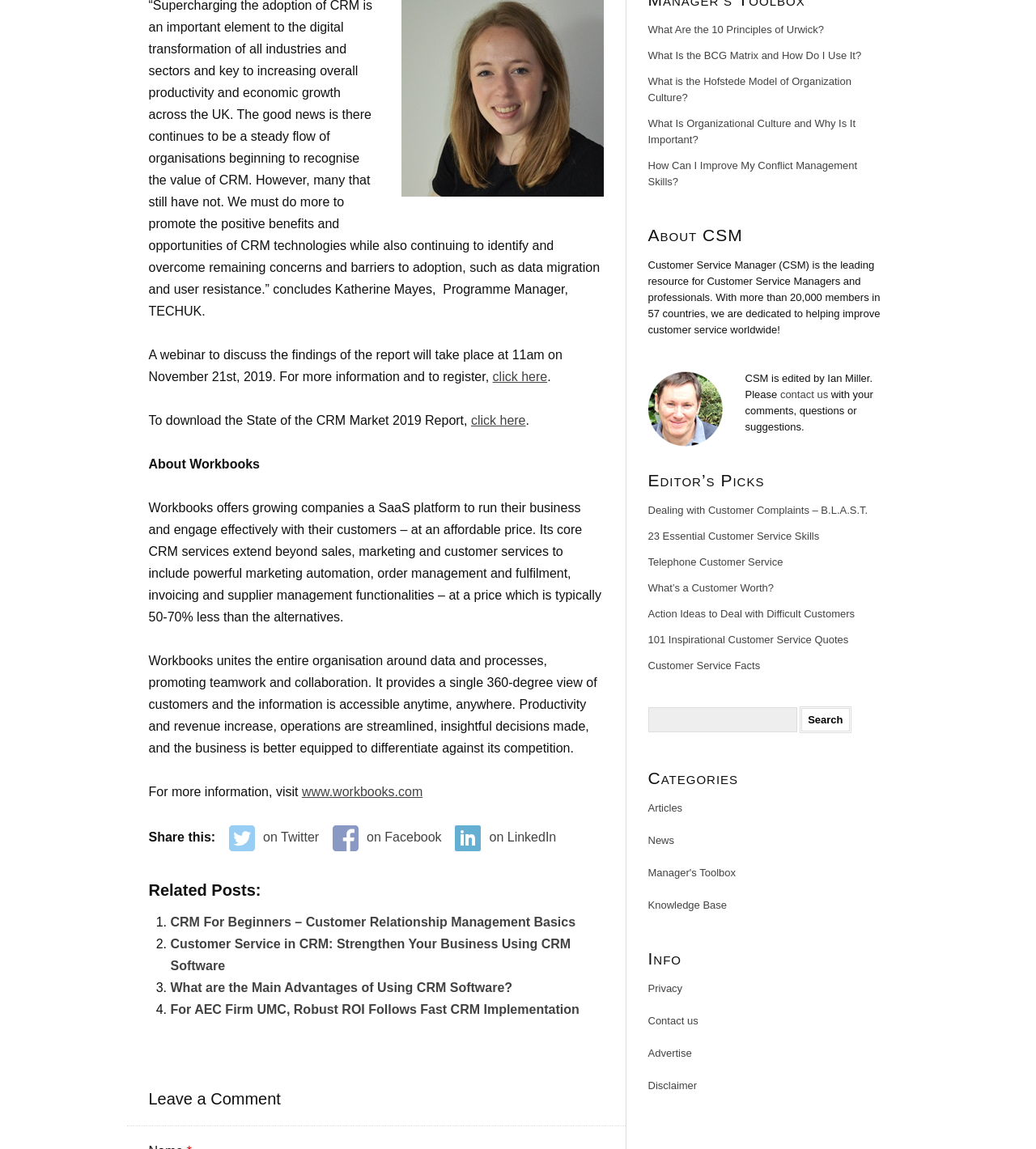Identify the bounding box coordinates necessary to click and complete the given instruction: "register for the webinar".

[0.475, 0.322, 0.528, 0.334]